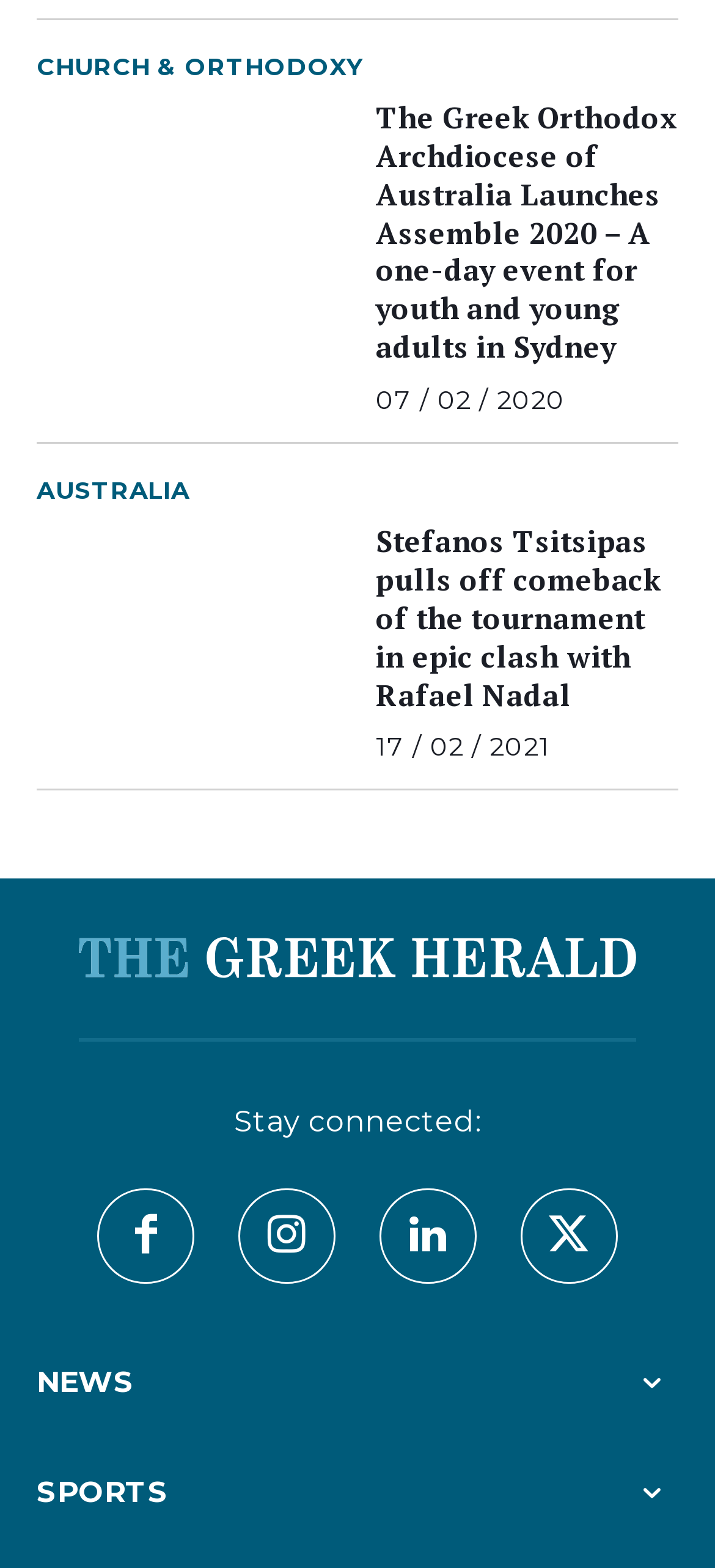Could you determine the bounding box coordinates of the clickable element to complete the instruction: "Discover innovation"? Provide the coordinates as four float numbers between 0 and 1, i.e., [left, top, right, bottom].

None